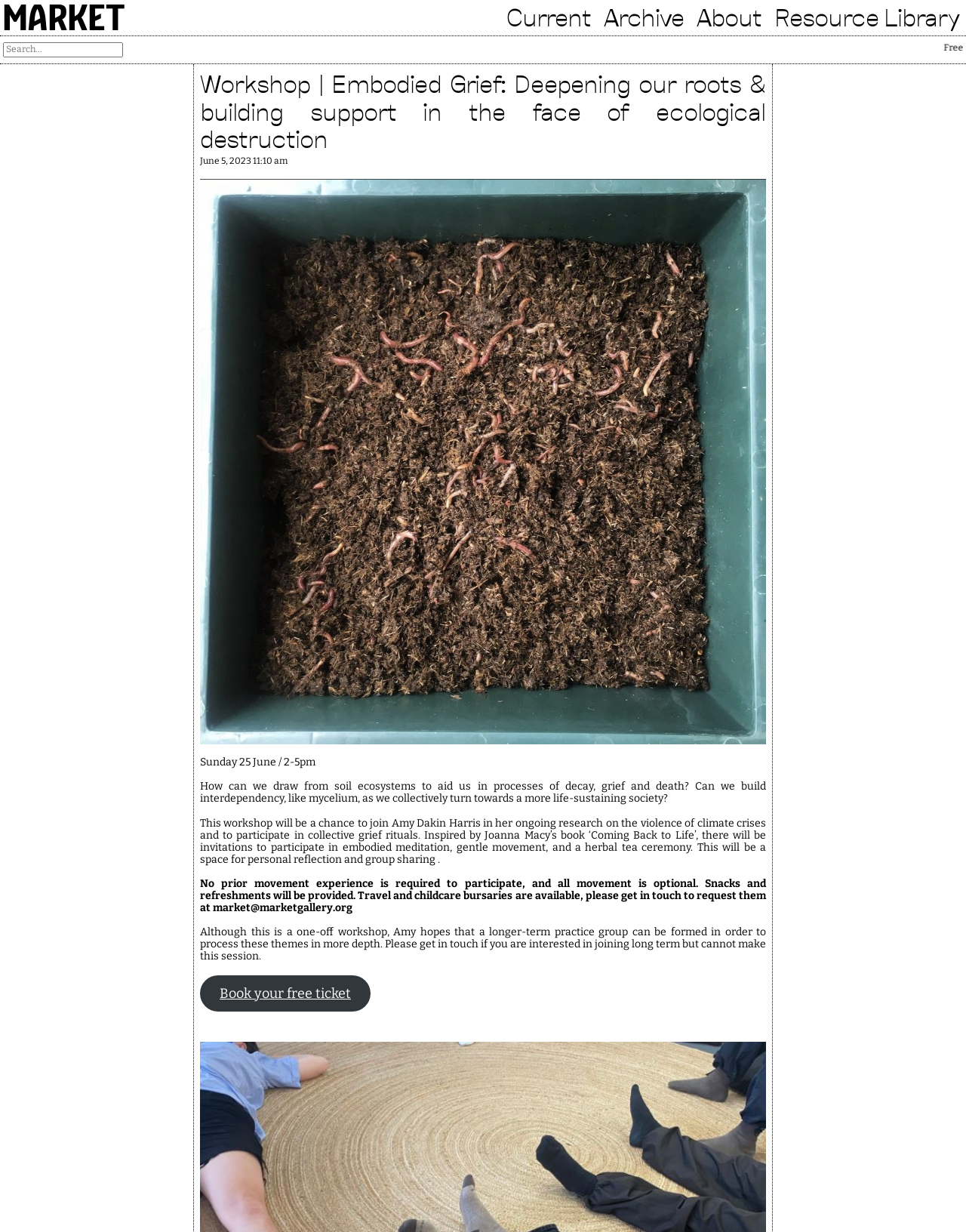Write an extensive caption that covers every aspect of the webpage.

This webpage appears to be a workshop event page, specifically for "Embodied Grief: Deepening our roots & building support in the face of ecological destruction". 

At the top of the page, there is a main navigation menu with four links: "Current", "Archive", "About", and "Resource Library". 

Below the navigation menu, there is a search bar on the left side, accompanied by a "Free Palestine" text on the right side. 

The main content of the page is divided into sections. The first section has a heading that matches the title of the workshop, along with a link to the same title. Below the heading, there is a date and time "June 5, 2023 11:10 am" and an image of a square-shaped container filled with soil and worms. 

The next section has a subheading "Sunday 25 June / 2-5pm" followed by a descriptive text that explains the purpose of the workshop, which is to explore how soil ecosystems can aid in processes of decay, grief, and death. 

The following sections provide more details about the workshop, including the activities that will take place, such as embodied meditation, gentle movement, and a herbal tea ceremony. It also mentions that no prior movement experience is required, and that snacks and refreshments will be provided. 

Finally, there is a call to action to book a free ticket for the workshop, with a link "Book your free ticket" at the bottom of the page.